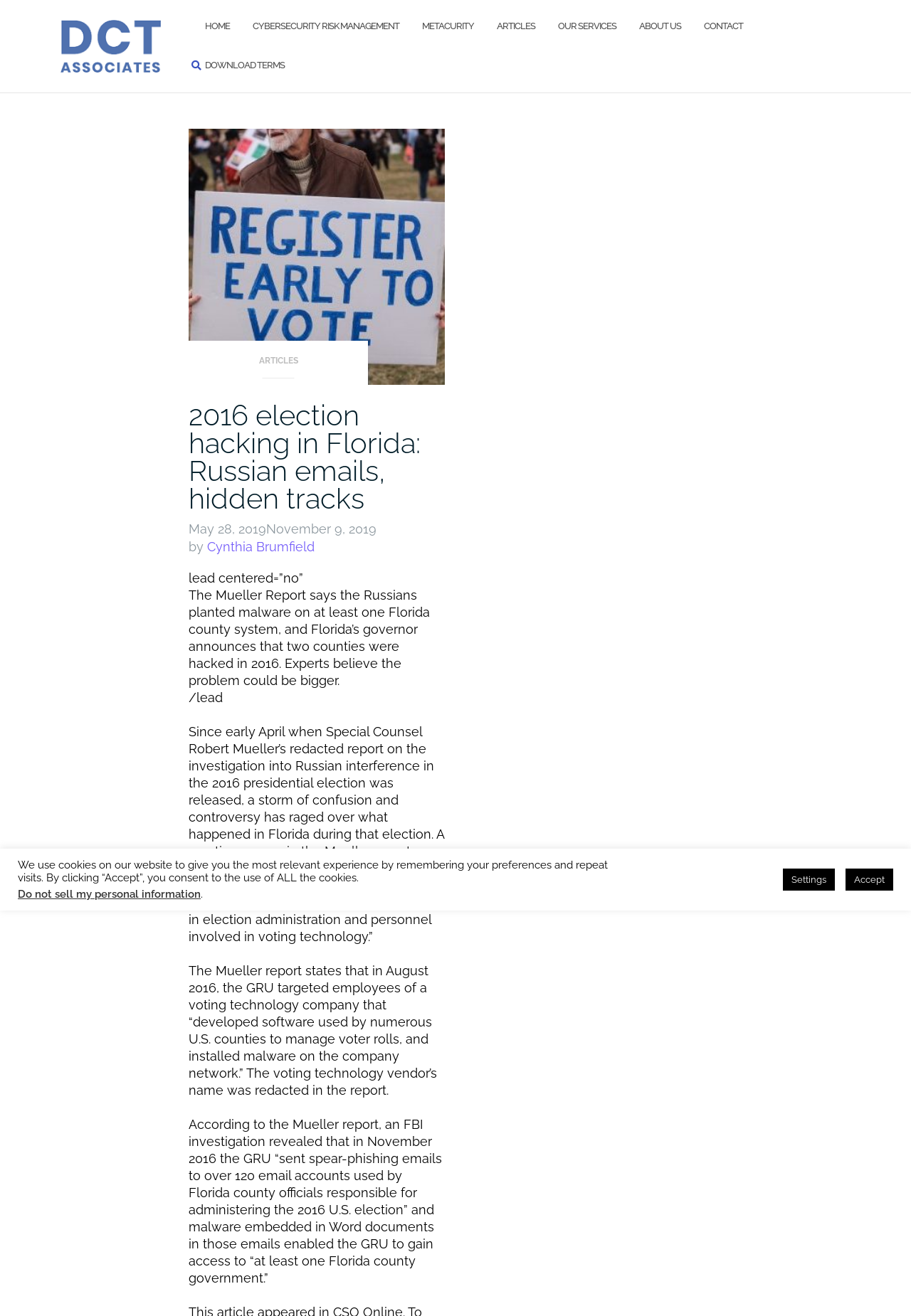What is the date of the article?
Refer to the image and give a detailed answer to the question.

The date of the article can be found in the text, which says 'May 28, 2019November 9, 2019'. The first date mentioned is likely the publication date of the article.